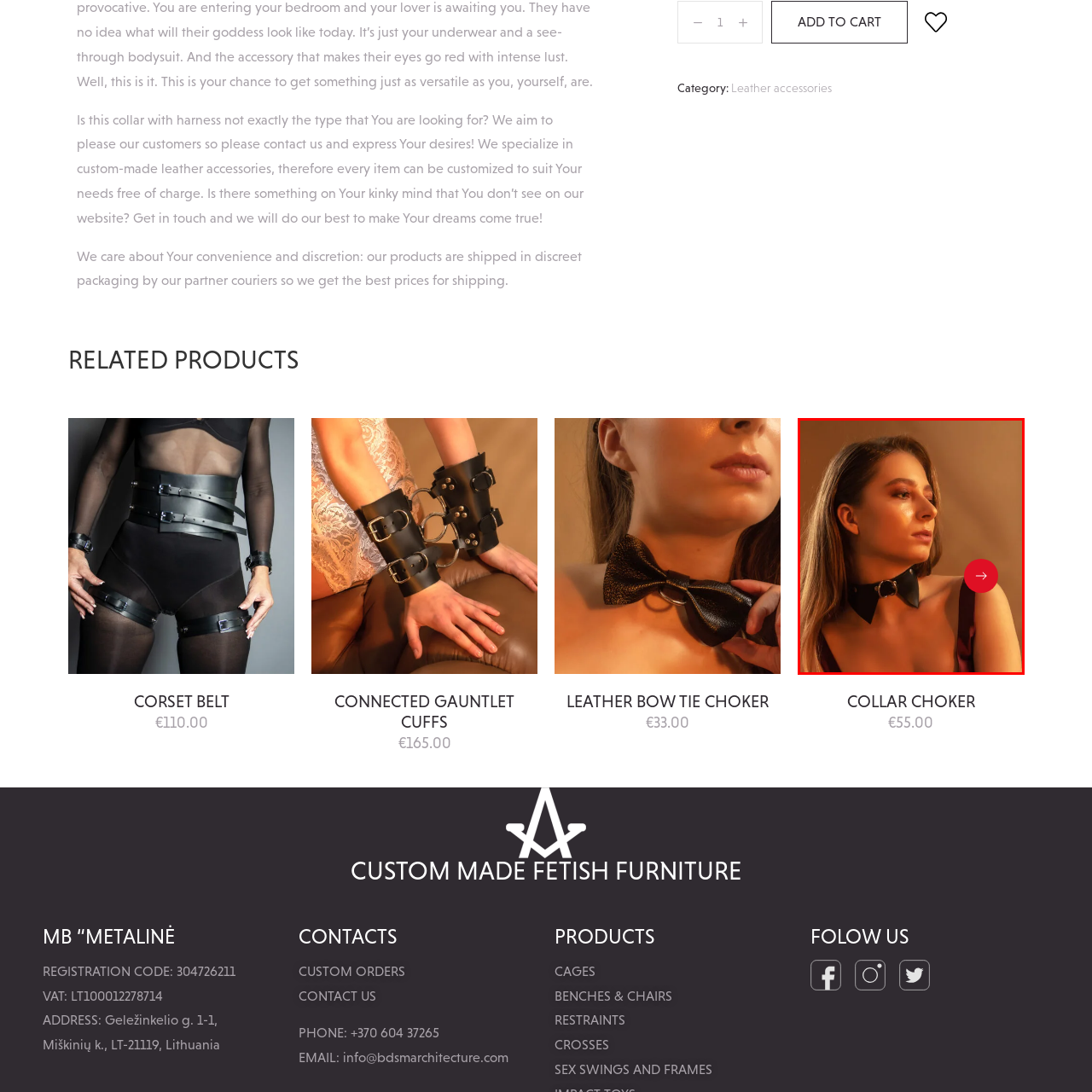Analyze the image surrounded by the red box and respond concisely: What is the atmosphere evoked by the image?

Confidence and chic fashion